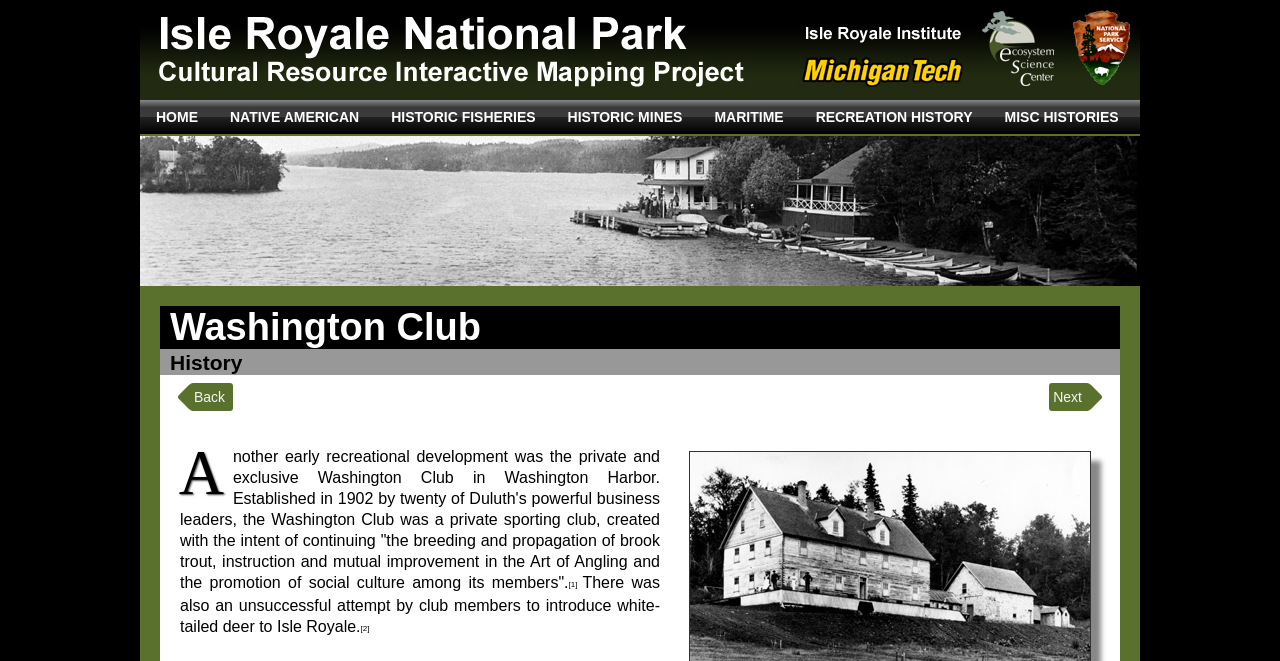Please identify the bounding box coordinates of the area I need to click to accomplish the following instruction: "Read 'THANKS FOR THE SUPPORT'".

None